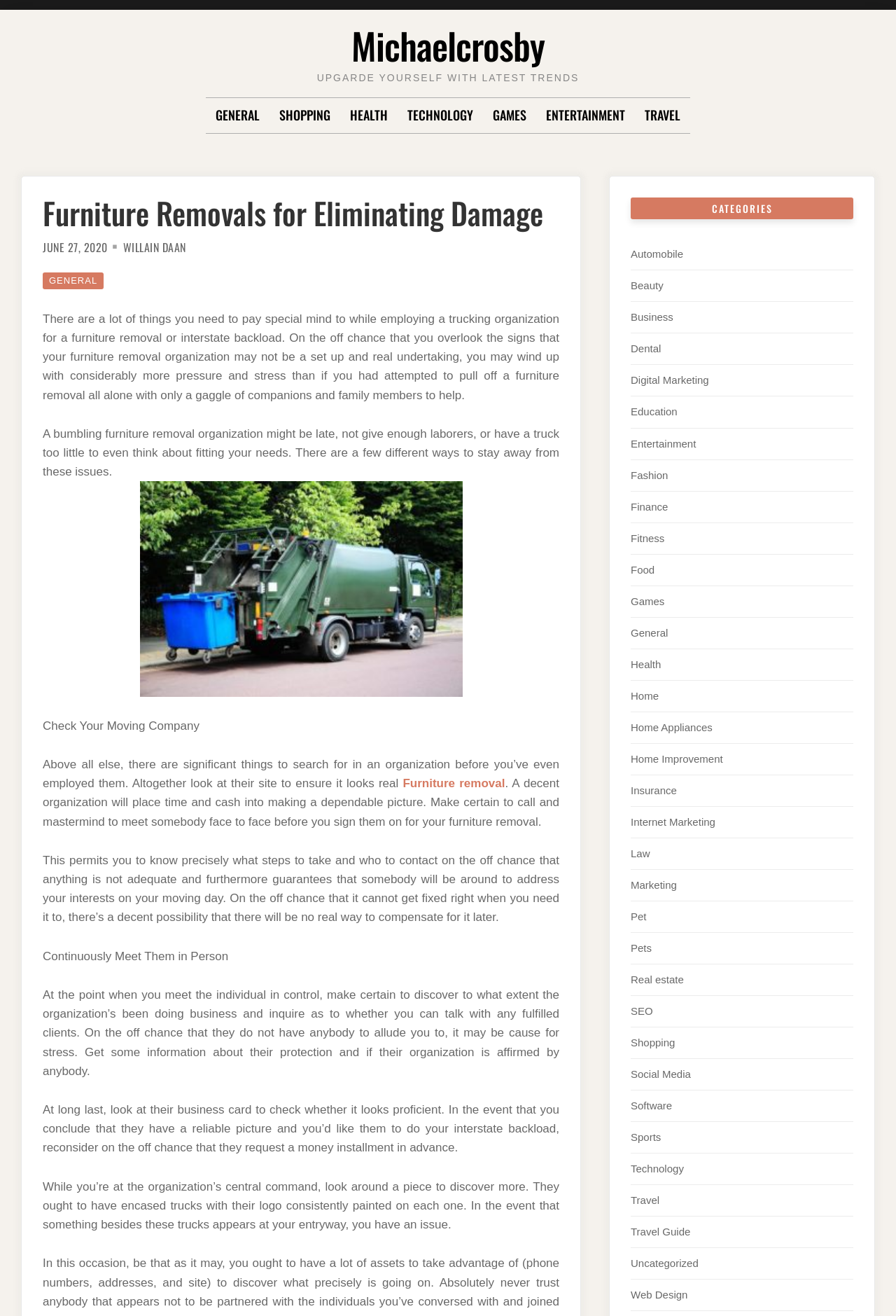Answer the question below using just one word or a short phrase: 
What is one way to verify a furniture removal company's credibility?

Check their website